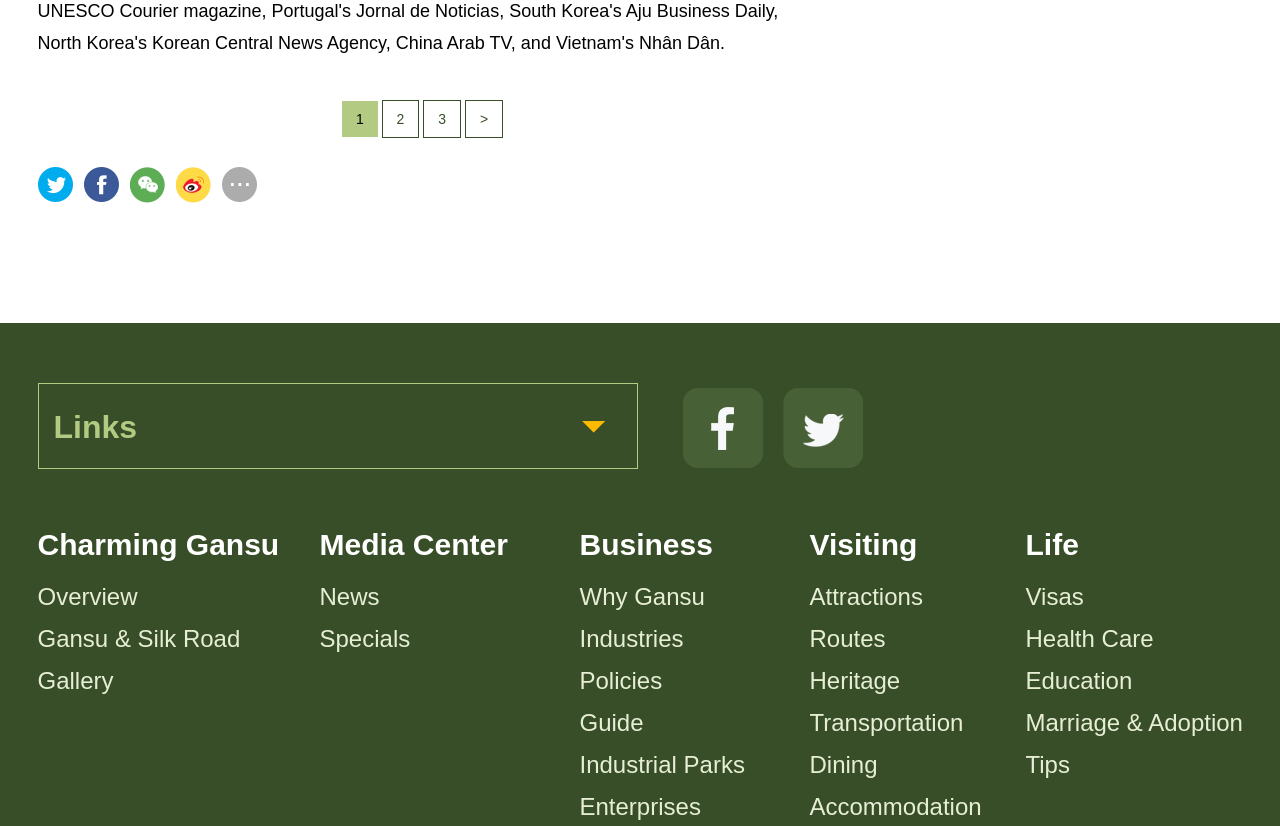What is the second link under 'Media Center'?
Based on the image, give a concise answer in the form of a single word or short phrase.

Specials